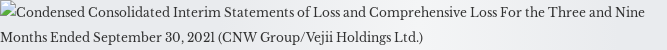Give a one-word or short phrase answer to the question: 
What is the purpose of the financial statements?

Assess operational effectiveness